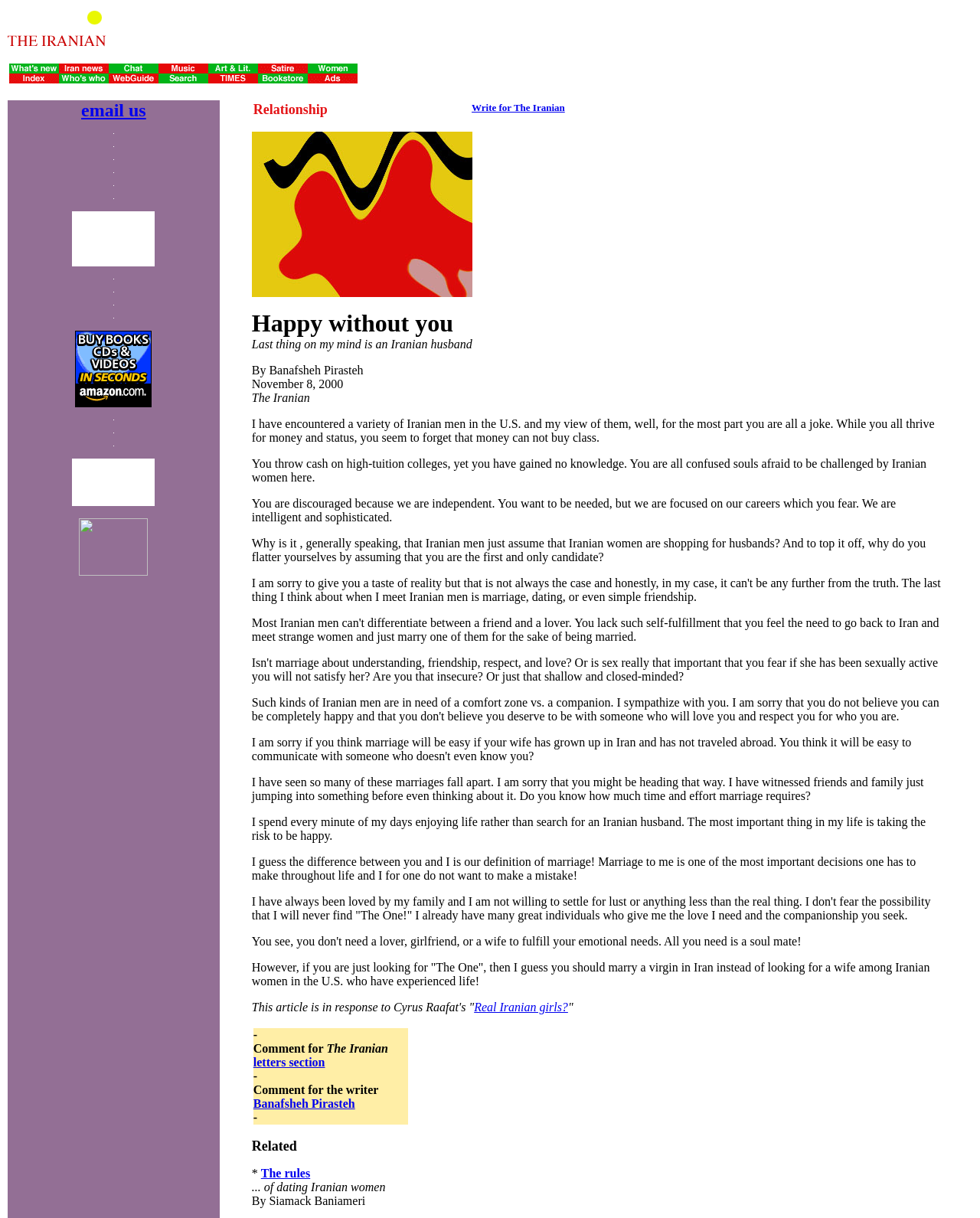What is the link 'Write for The Iranian' for?
Use the image to answer the question with a single word or phrase.

To submit an article